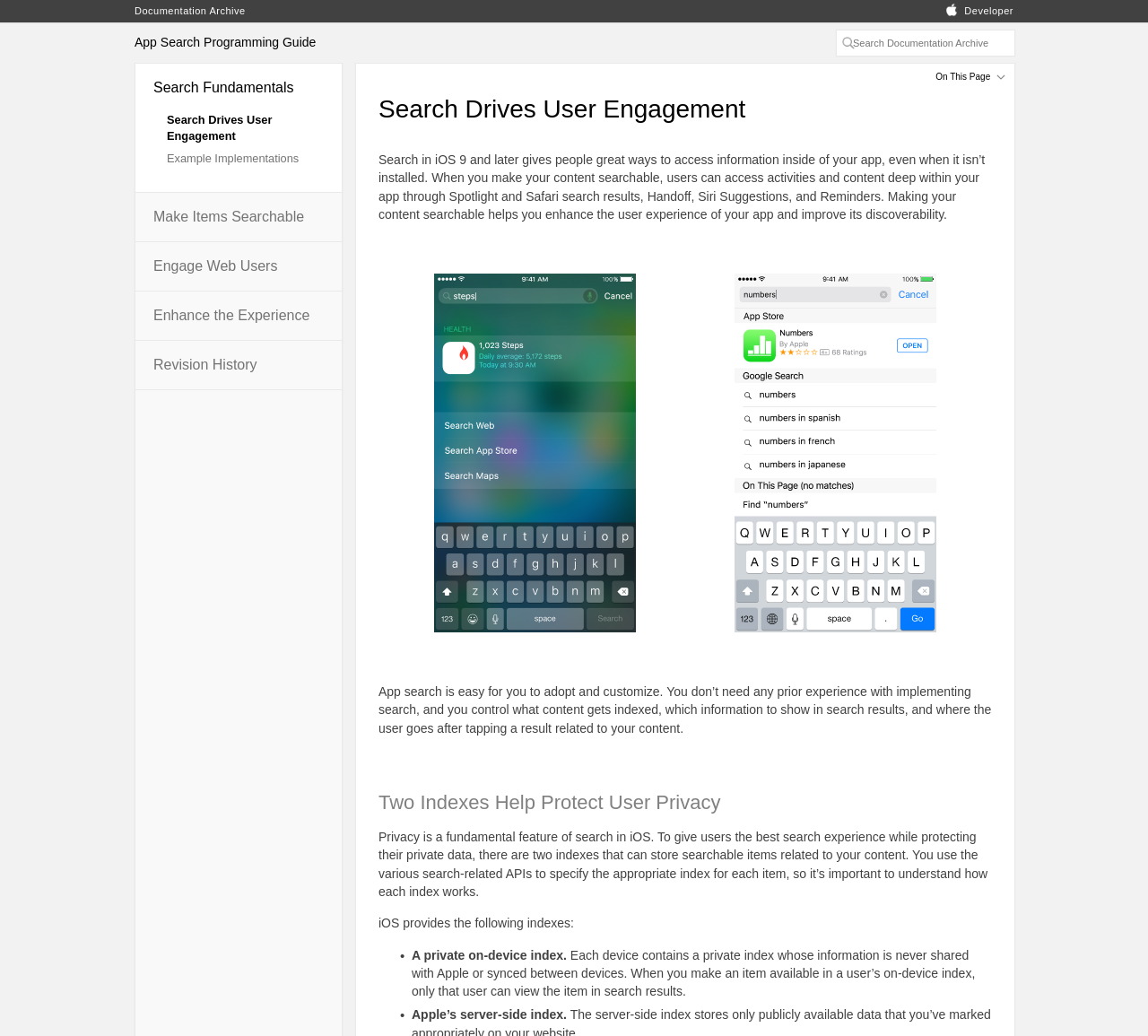Find and indicate the bounding box coordinates of the region you should select to follow the given instruction: "Read the blog post".

None